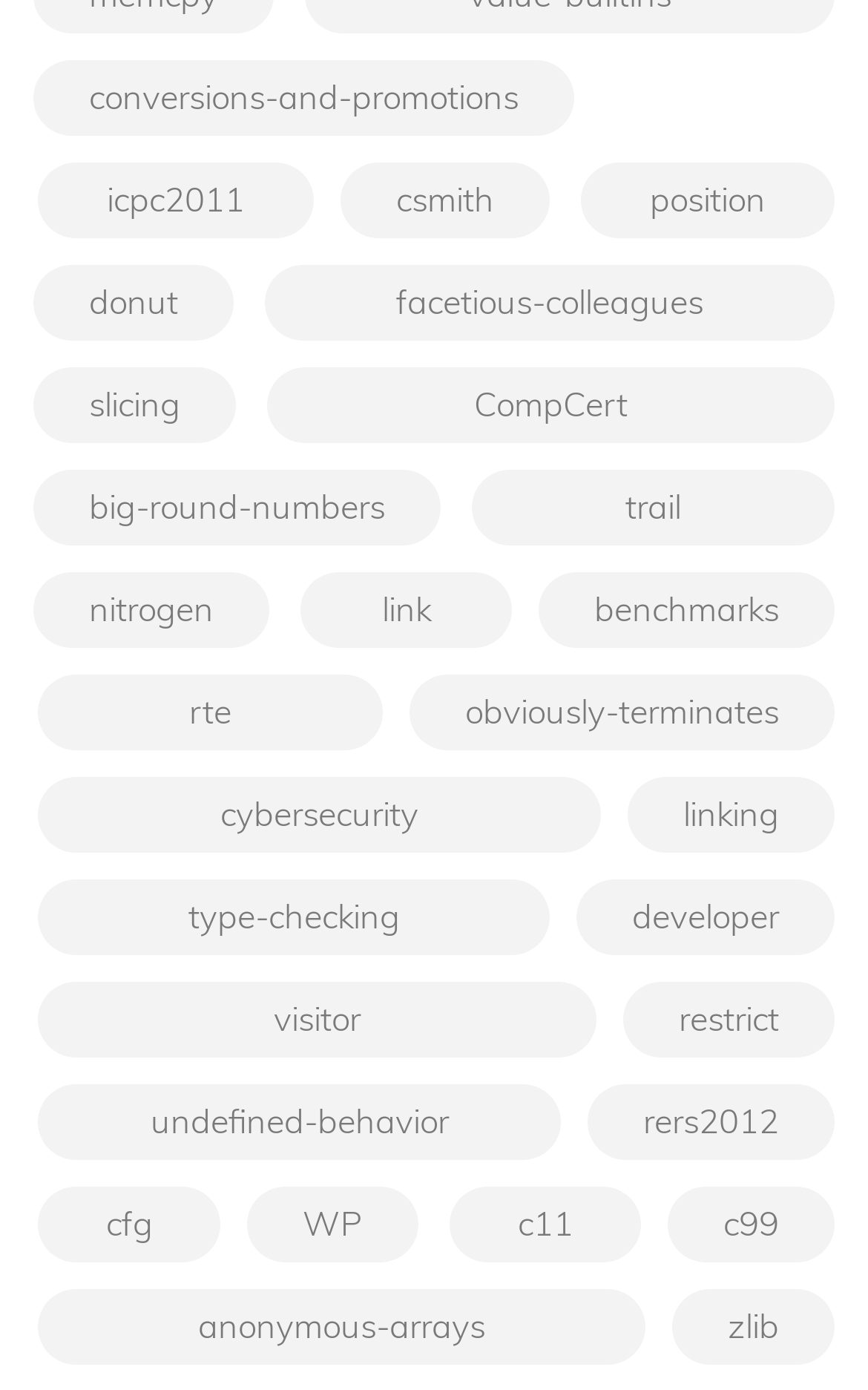Please find the bounding box coordinates of the element that you should click to achieve the following instruction: "click on conversions and promotions". The coordinates should be presented as four float numbers between 0 and 1: [left, top, right, bottom].

[0.038, 0.043, 0.662, 0.097]